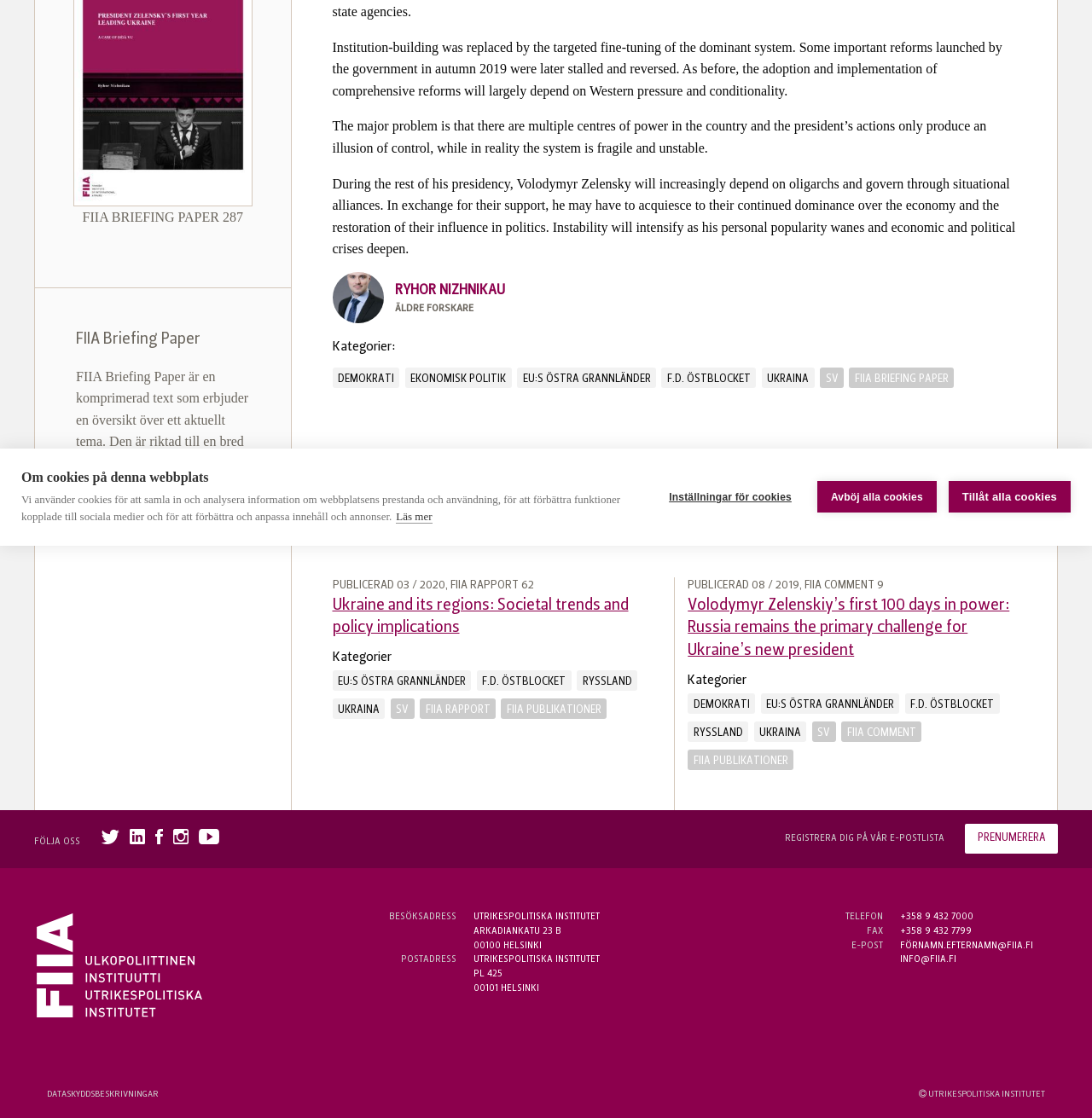Extract the bounding box coordinates for the HTML element that matches this description: "Our Venues". The coordinates should be four float numbers between 0 and 1, i.e., [left, top, right, bottom].

None